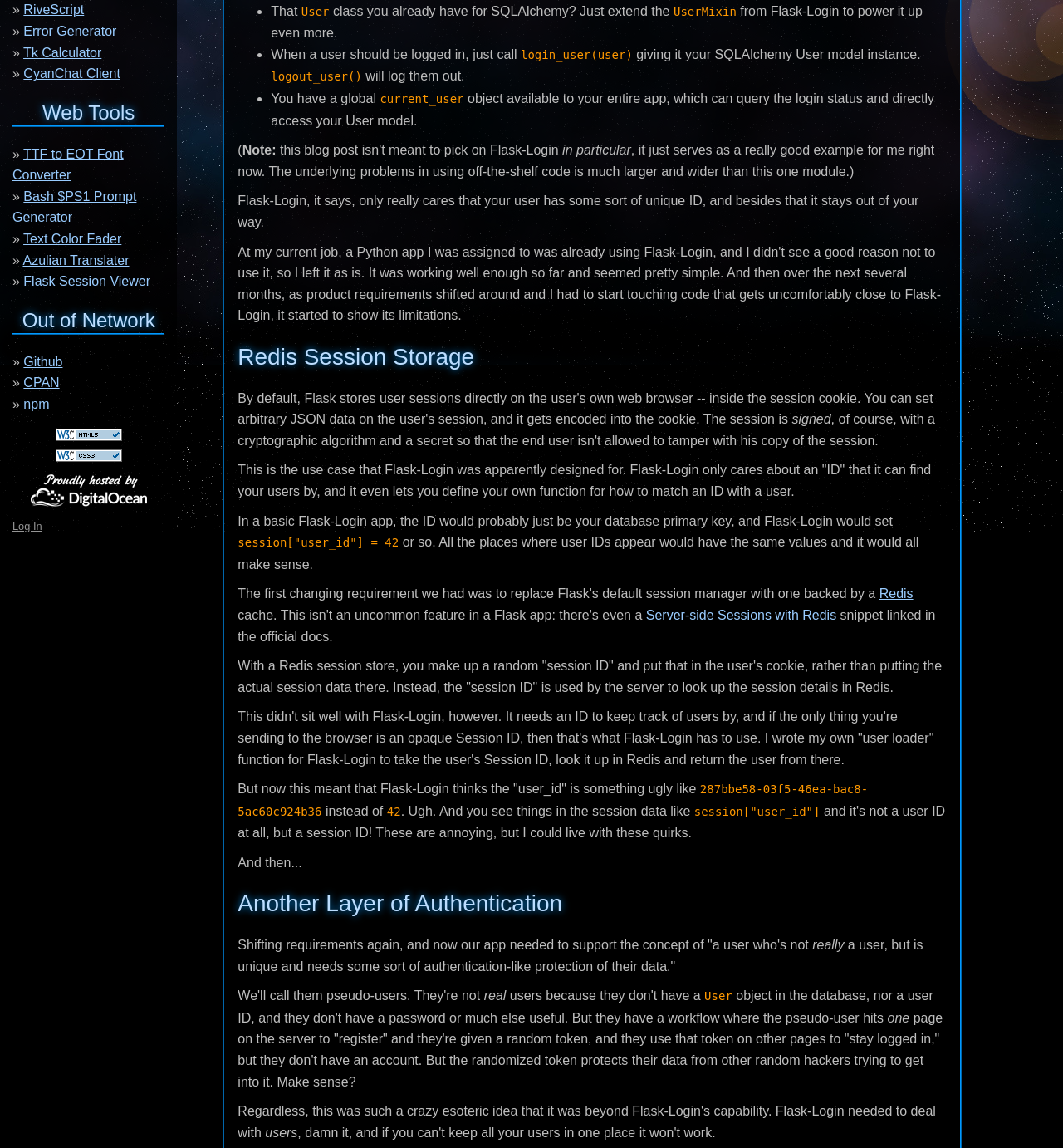Find the bounding box coordinates of the UI element according to this description: "TTF to EOT Font Converter".

[0.012, 0.128, 0.116, 0.159]